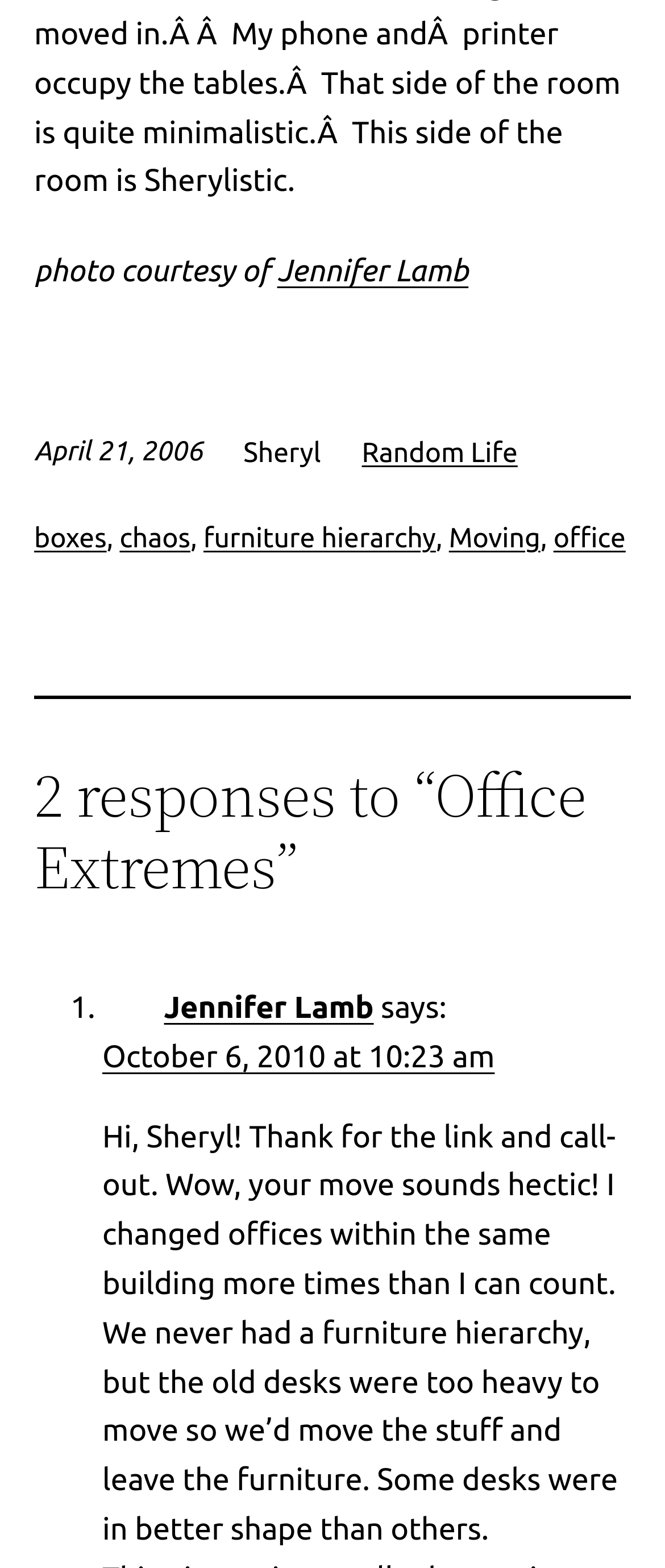Look at the image and give a detailed response to the following question: What are the categories mentioned in the article?

The categories mentioned in the article are links to other articles or tags, which are 'Random Life', 'boxes', 'chaos', 'furniture hierarchy', 'Moving', and 'office'.